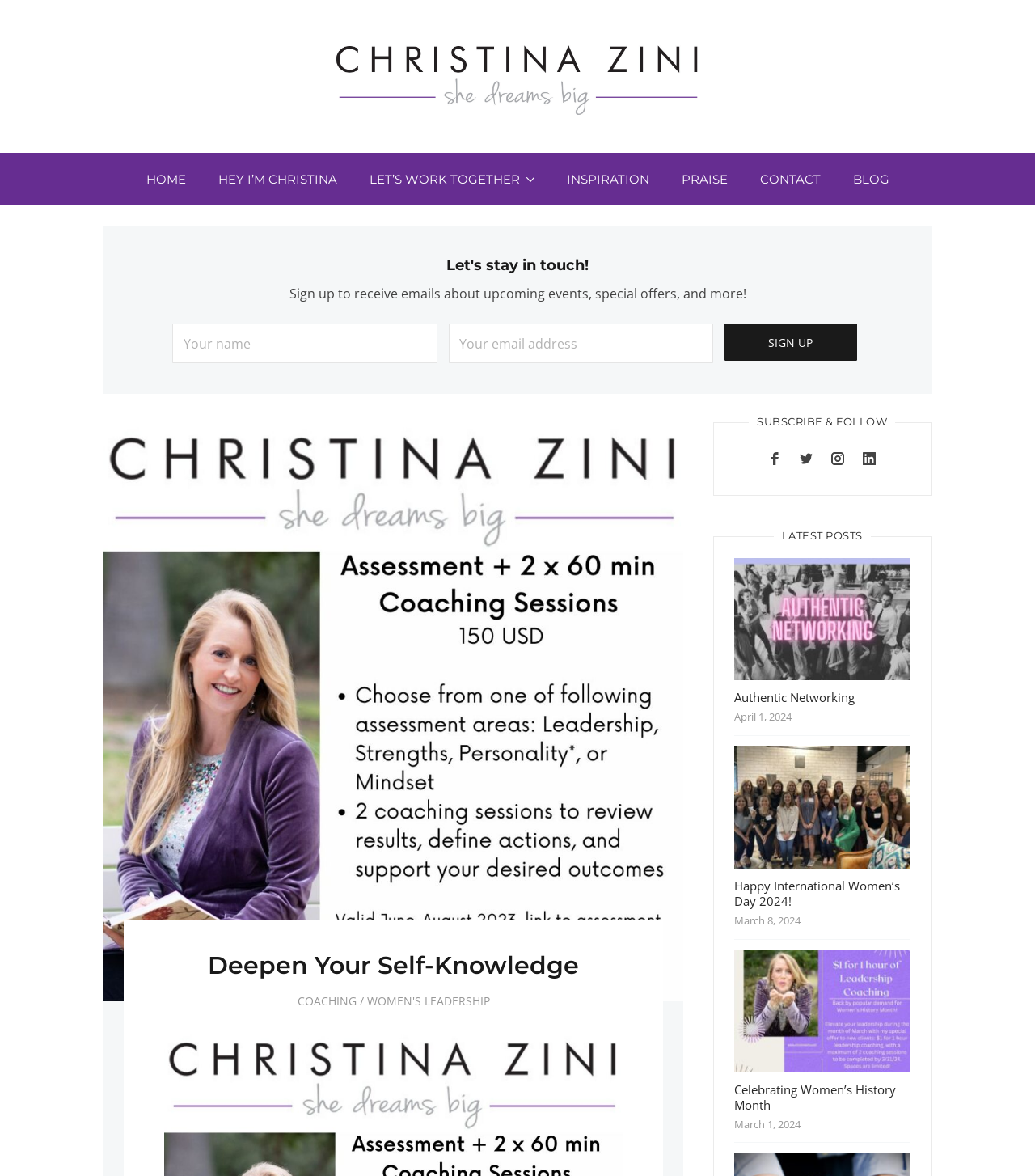What is the topic of the coaching service?
Respond with a short answer, either a single word or a phrase, based on the image.

Women's leadership